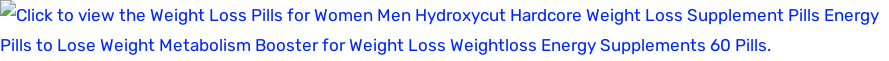Give an elaborate caption for the image.

The image features a clickable link that invites users to explore the "Weight Loss Pills for Women & Men Hydroxycut Hardcore Weight Loss Supplement." This product is presented as an energy supplement designed to assist in weight loss, catering to both men and women. The description emphasizes the supplement's potential to aid in achieving significant weight loss results, highlighting its formulation that includes a scientifically researched key weight loss complex. Additionally, the product is noted for its metabolism-boosting properties, which are attributed to its caffeine content. The link not only encourages exploration of the product but also positions it as a viable option for those seeking support in their weight loss journey, emphasizing energy enhancement and increased metabolic rate.